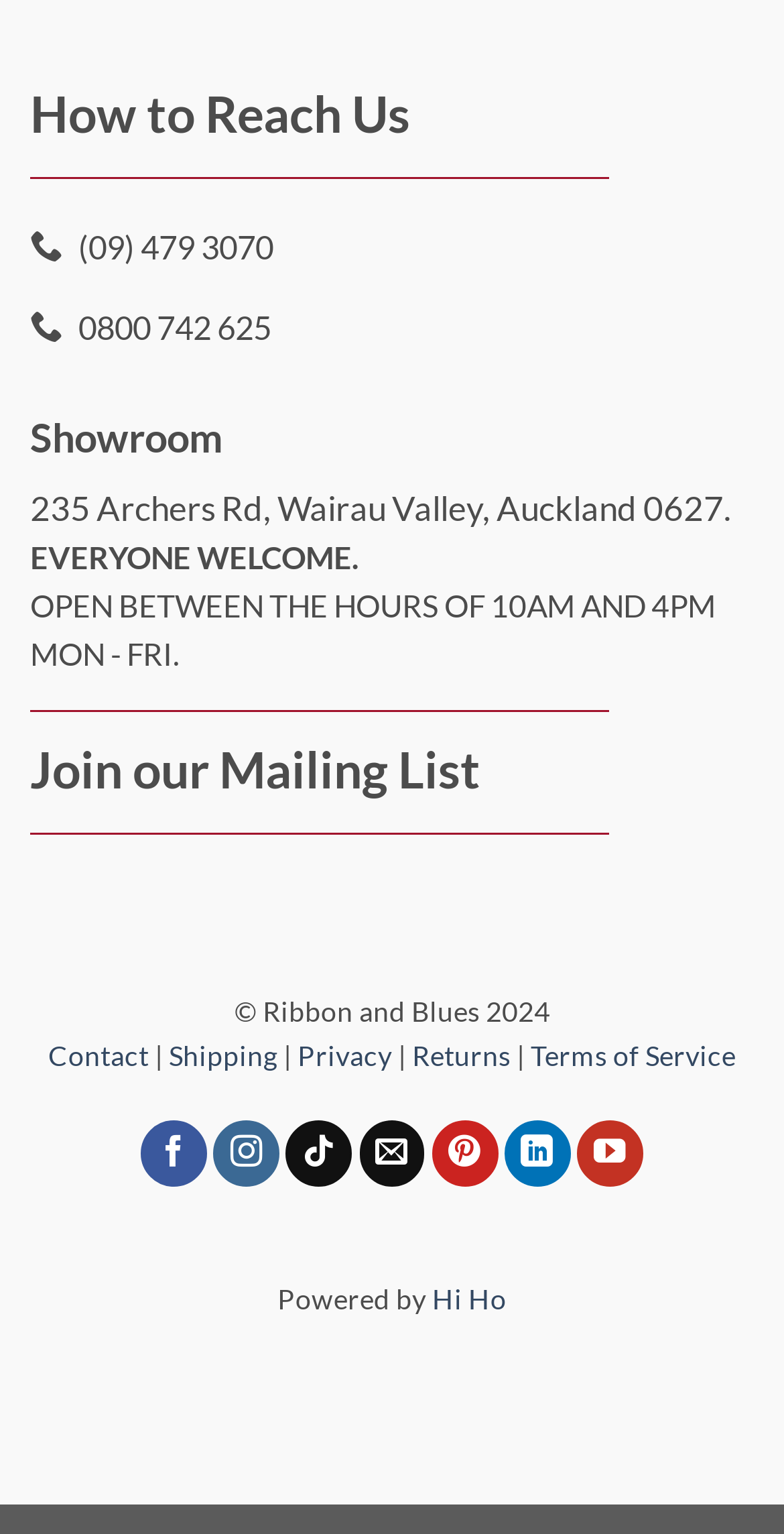Determine the bounding box coordinates for the area that needs to be clicked to fulfill this task: "Visit the showroom". The coordinates must be given as four float numbers between 0 and 1, i.e., [left, top, right, bottom].

[0.038, 0.269, 0.285, 0.3]